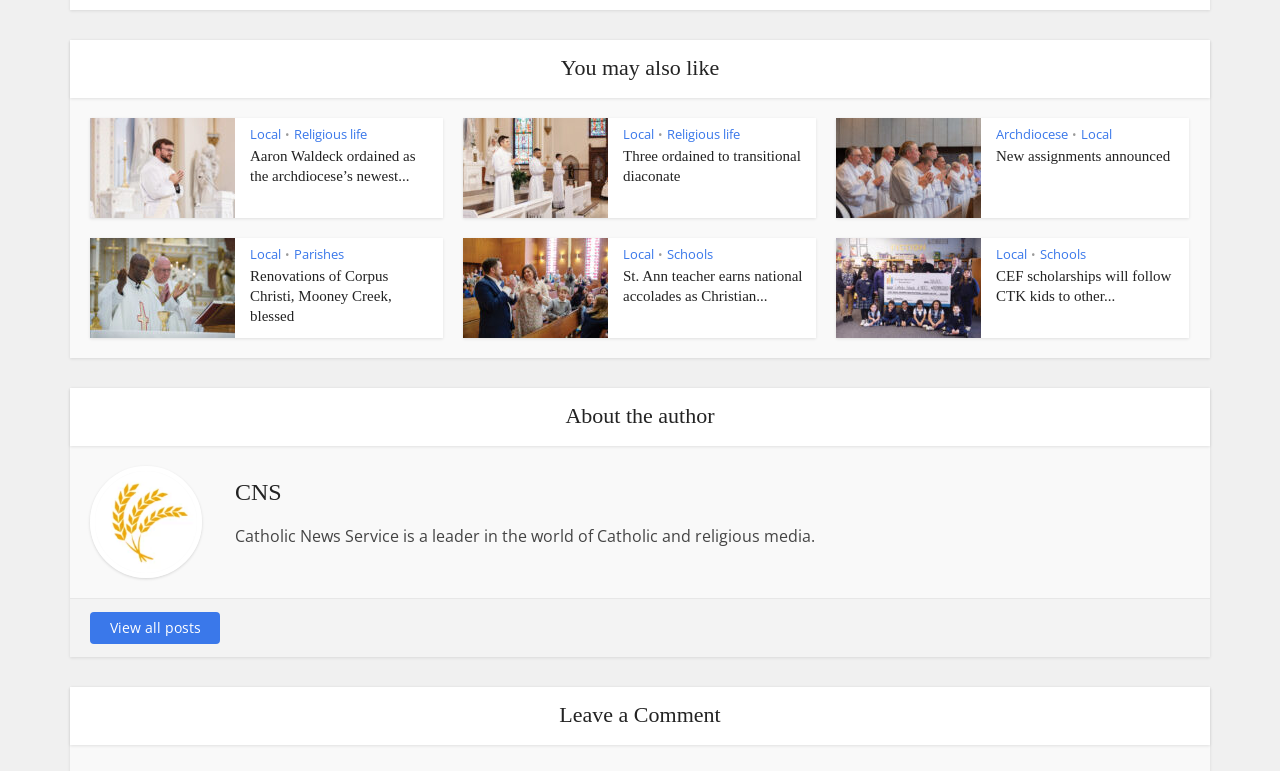Please determine the bounding box coordinates of the element to click in order to execute the following instruction: "Click on 'Local' under 'You may also like'". The coordinates should be four float numbers between 0 and 1, specified as [left, top, right, bottom].

[0.195, 0.162, 0.22, 0.185]